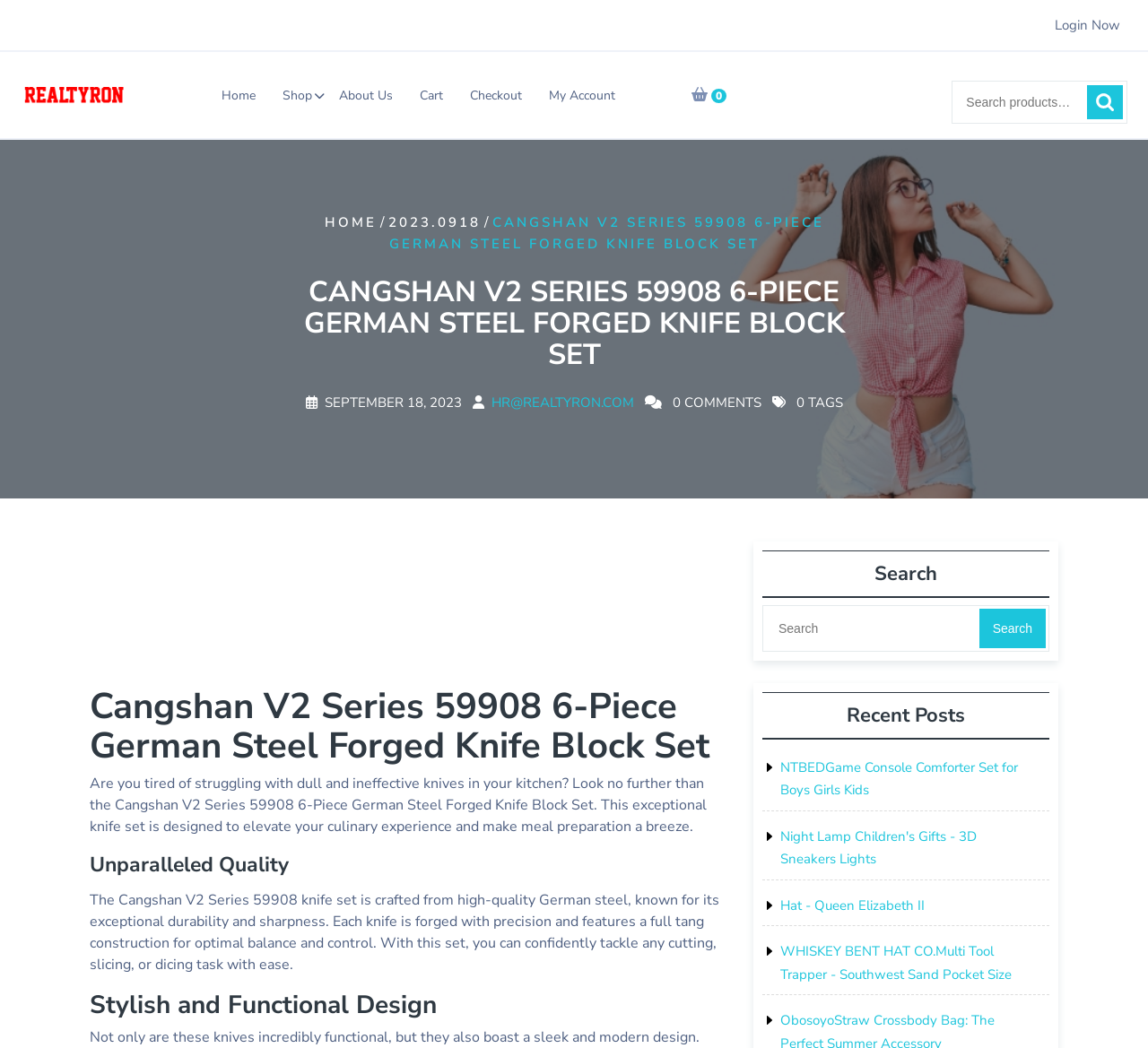Specify the bounding box coordinates for the region that must be clicked to perform the given instruction: "Search for a product".

[0.829, 0.077, 0.982, 0.118]